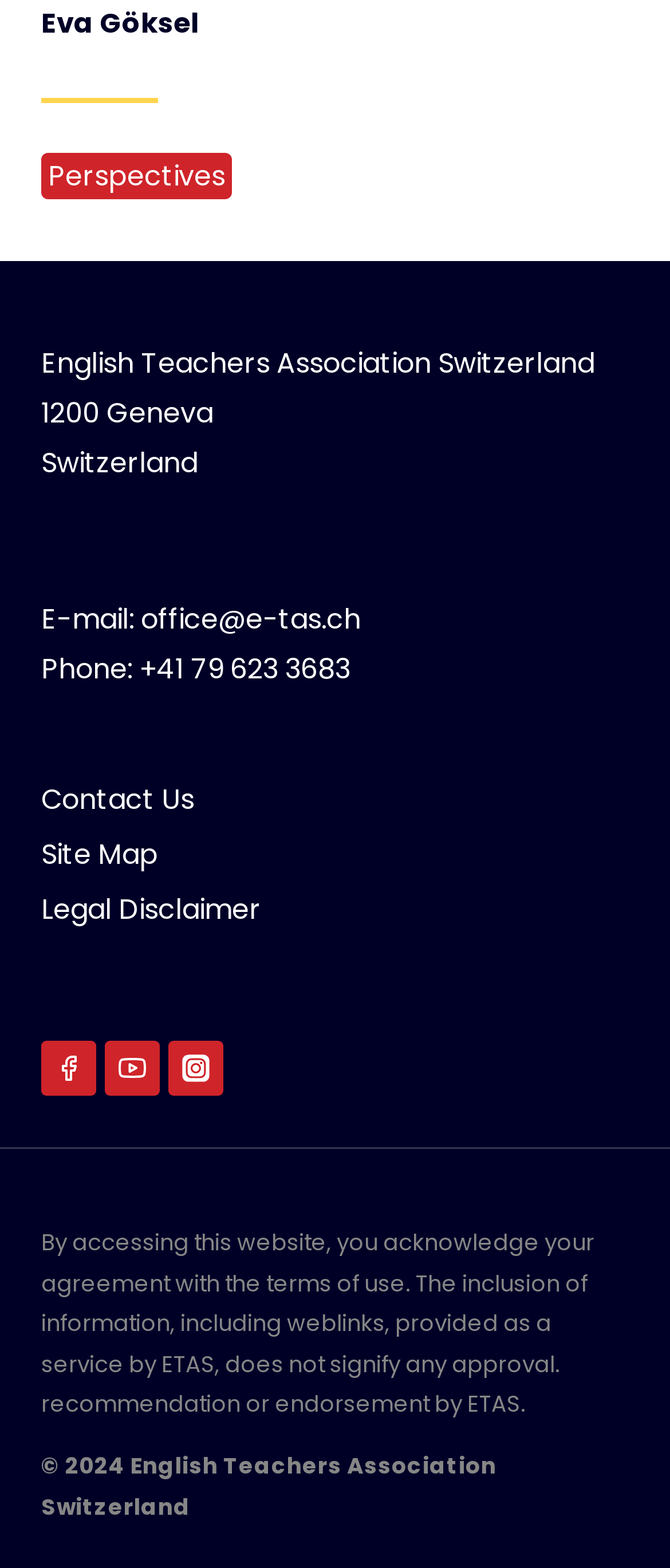What is the location of the organization?
Please give a detailed and elaborate explanation in response to the question.

The webpage mentions the organization's location, which is '1200 Geneva, Switzerland'. This information can be found in the section that lists the organization's contact details.